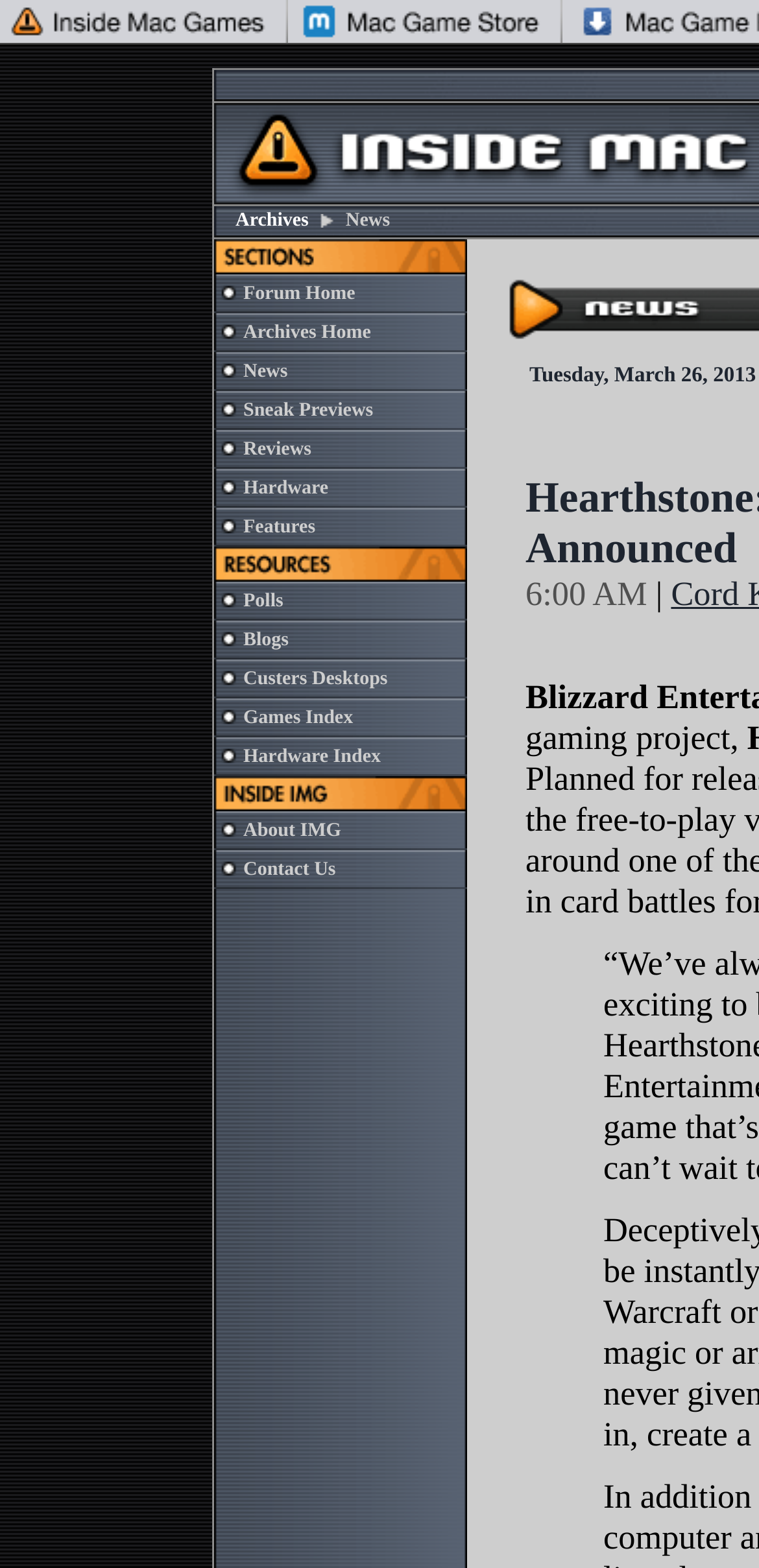Please locate the bounding box coordinates of the element that needs to be clicked to achieve the following instruction: "Go to the Forum Home page". The coordinates should be four float numbers between 0 and 1, i.e., [left, top, right, bottom].

[0.321, 0.181, 0.468, 0.194]